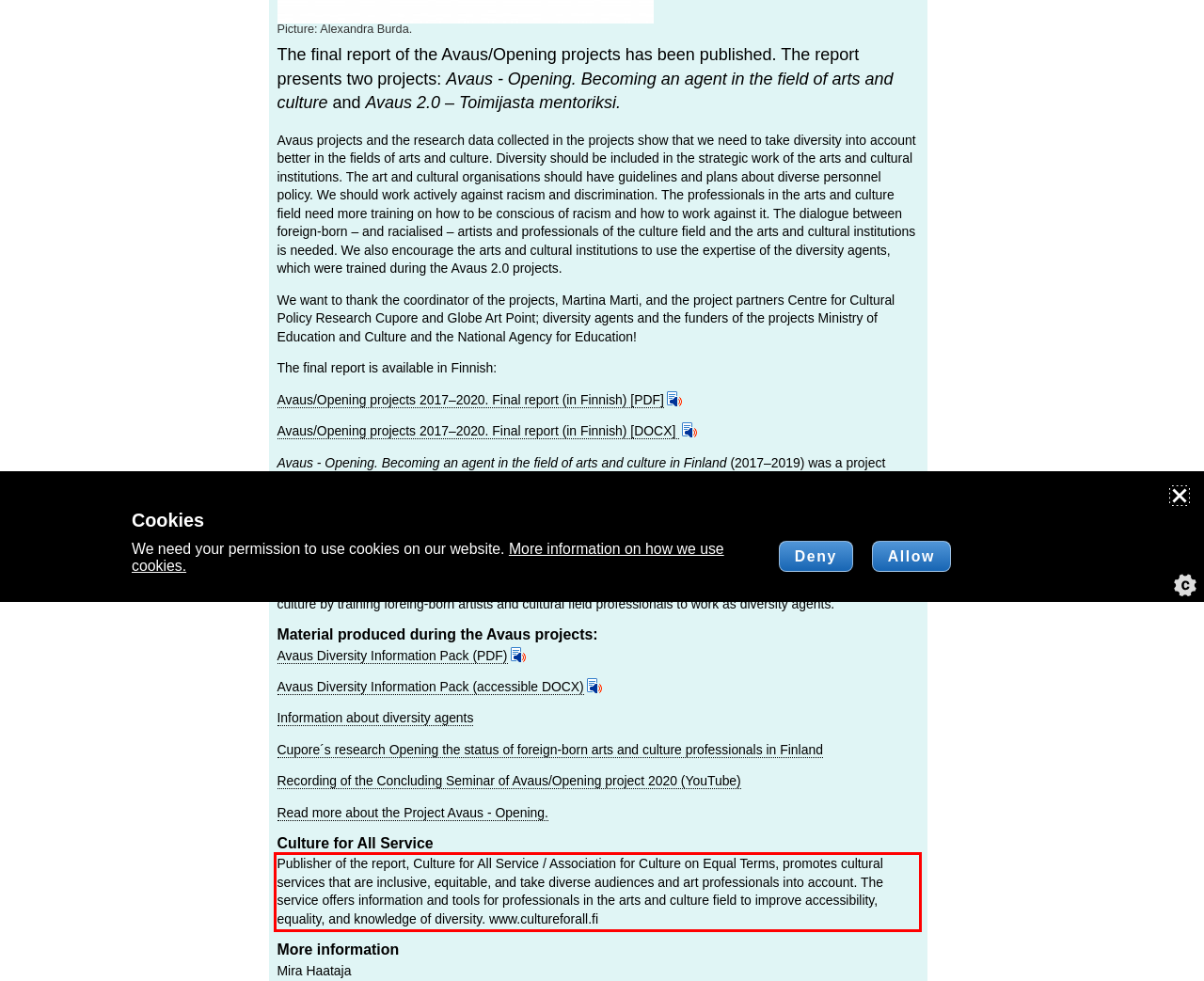Within the screenshot of a webpage, identify the red bounding box and perform OCR to capture the text content it contains.

Publisher of the report, Culture for All Service / Association for Culture on Equal Terms, promotes cultural services that are inclusive, equitable, and take diverse audiences and art professionals into account. The service offers information and tools for professionals in the arts and culture field to improve accessibility, equality, and knowledge of diversity. www.cultureforall.fi